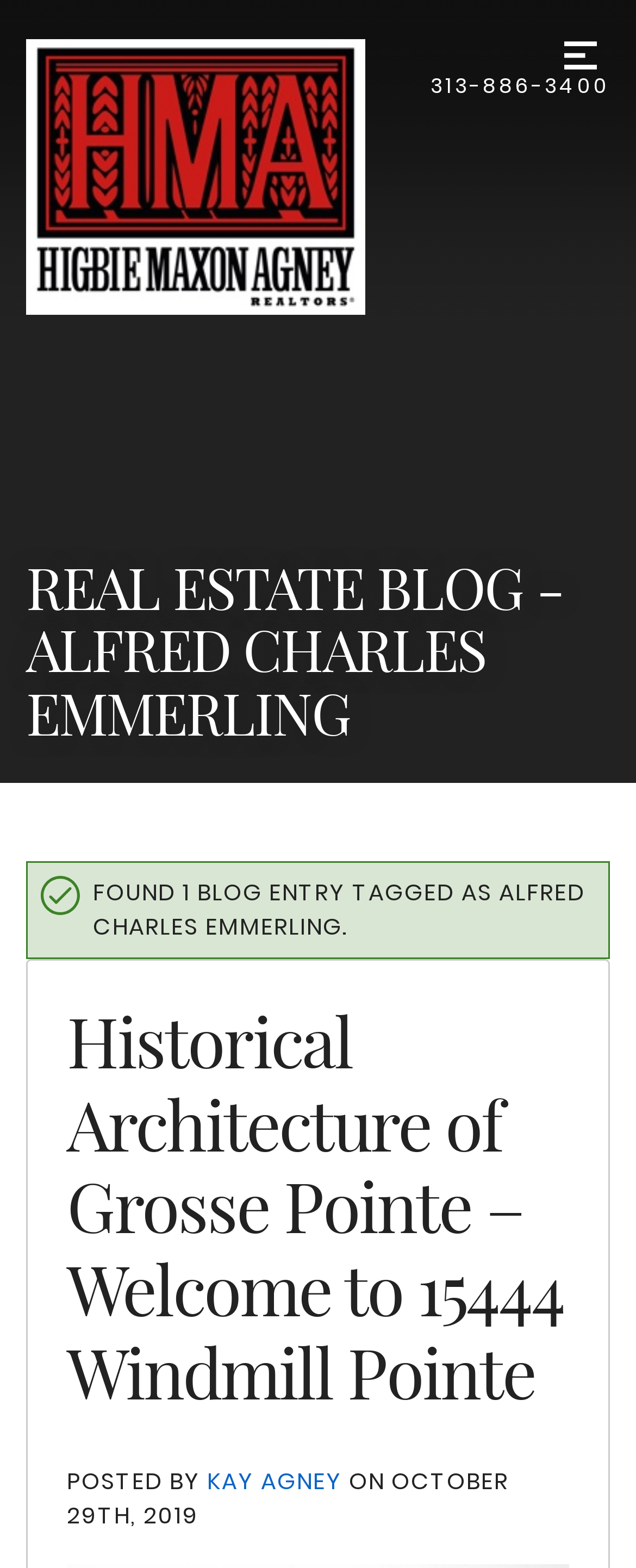Explain the webpage's layout and main content in detail.

The webpage is a blog entry tagged with "Alfred Charles Emmerling". At the top left, there is a link to the homepage accompanied by an image of "Higbie Maxon Agney". To the right of this, there is a phone number link "313-886-3400". A "Menu" button is located at the top right corner, accompanied by a small "Menu" icon.

Below these elements, there is a prominent heading that reads "REAL ESTATE BLOG - ALFRED CHARLES EMMERLING". Underneath this heading, a static text announces that there is one blog entry tagged as "Alfred Charles Emmerling".

The main content of the webpage is a blog post titled "Historical Architecture of Grosse Pointe – Welcome to 15444 Windmill Pointe". This title is a link and is positioned in the middle of the page. Below the title, there is a line of text that includes the author's name "KAY AGNEY" and the posting date "OCTOBER 29TH, 2019".